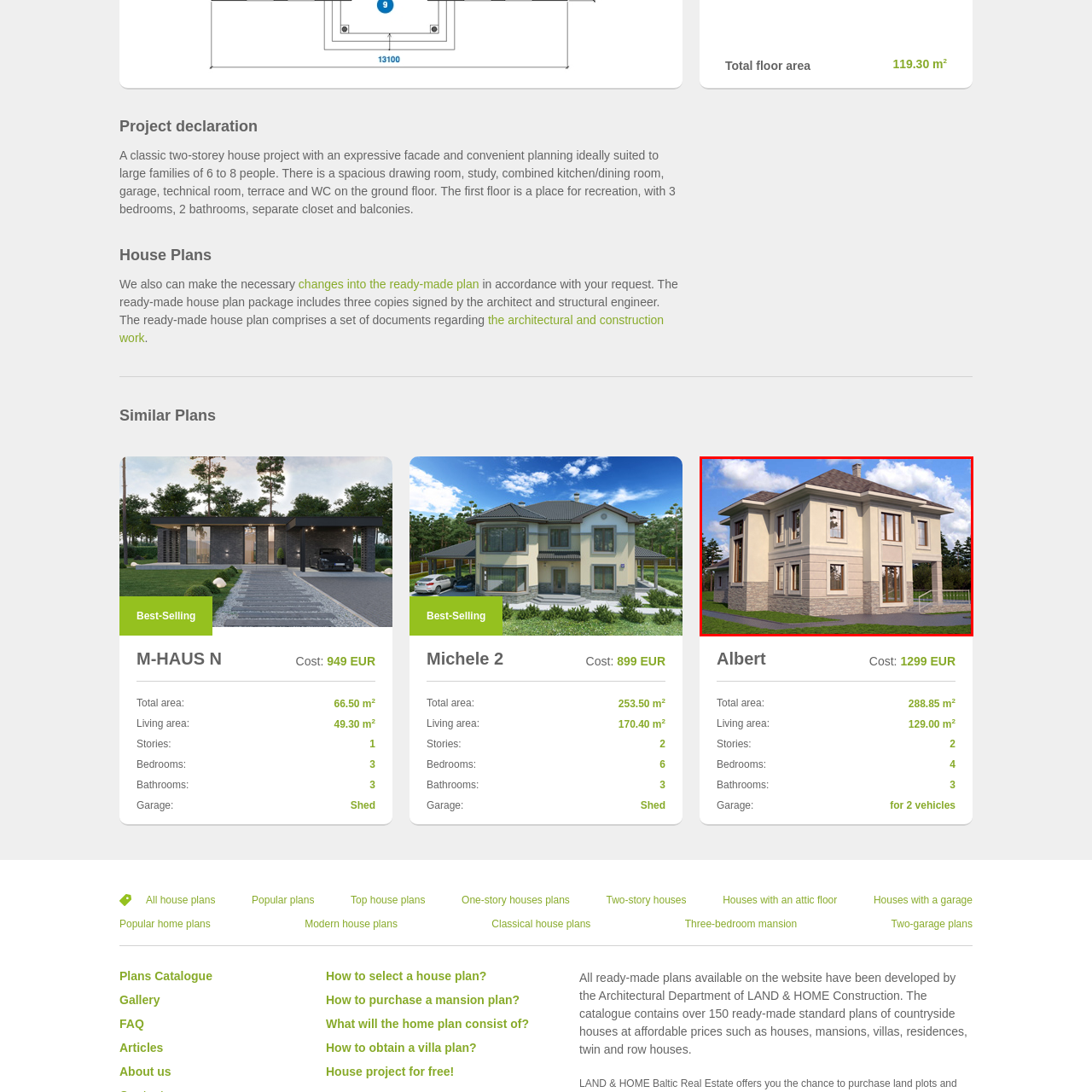What is the price of the house plan?
Observe the image inside the red-bordered box and offer a detailed answer based on the visual details you find.

The price of the house plan is mentioned in the caption, which states that the plan is priced at 1299 EUR, reflecting its quality design and features.